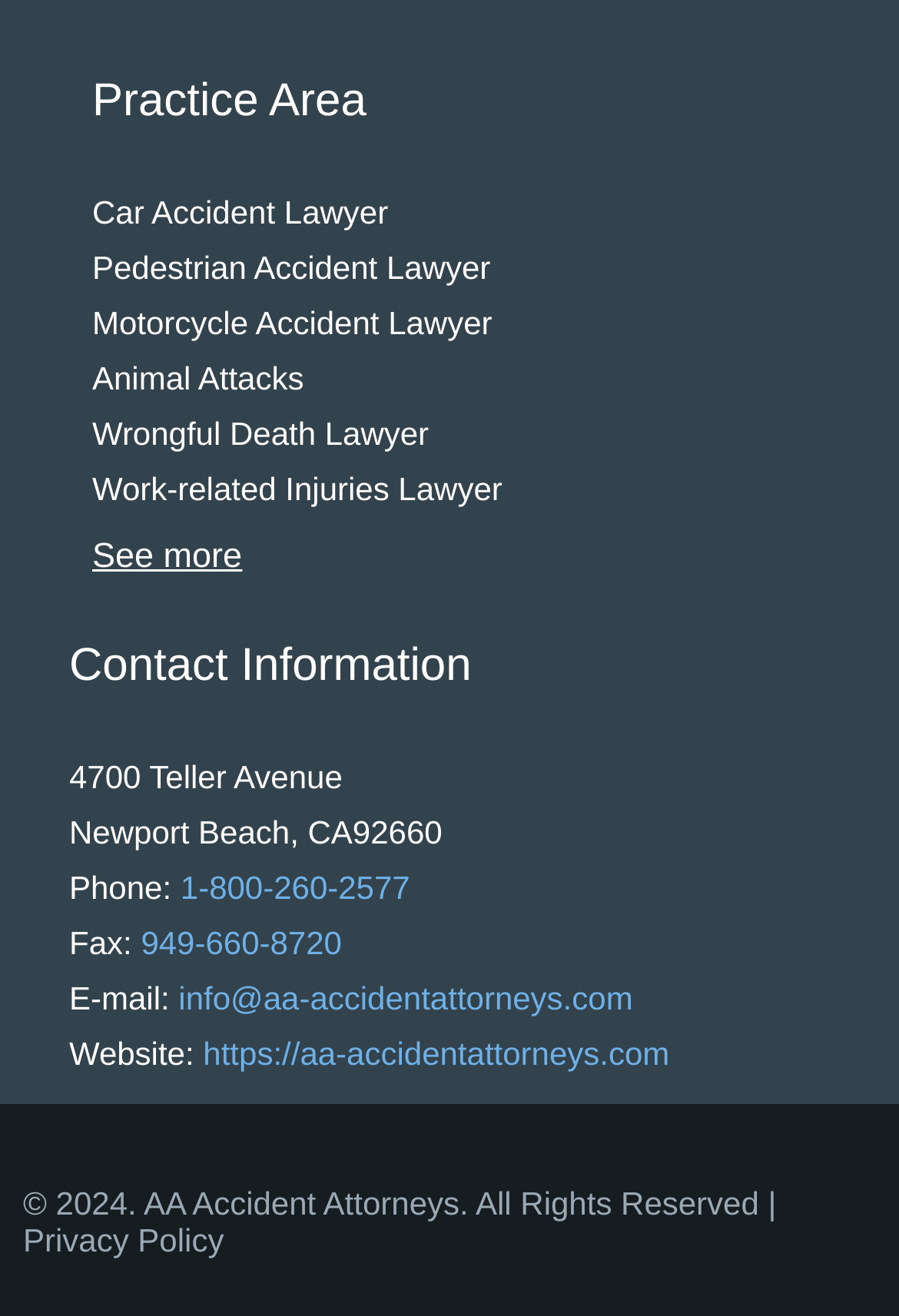What is the email address of the law firm? Refer to the image and provide a one-word or short phrase answer.

info@aa-accidentattorneys.com